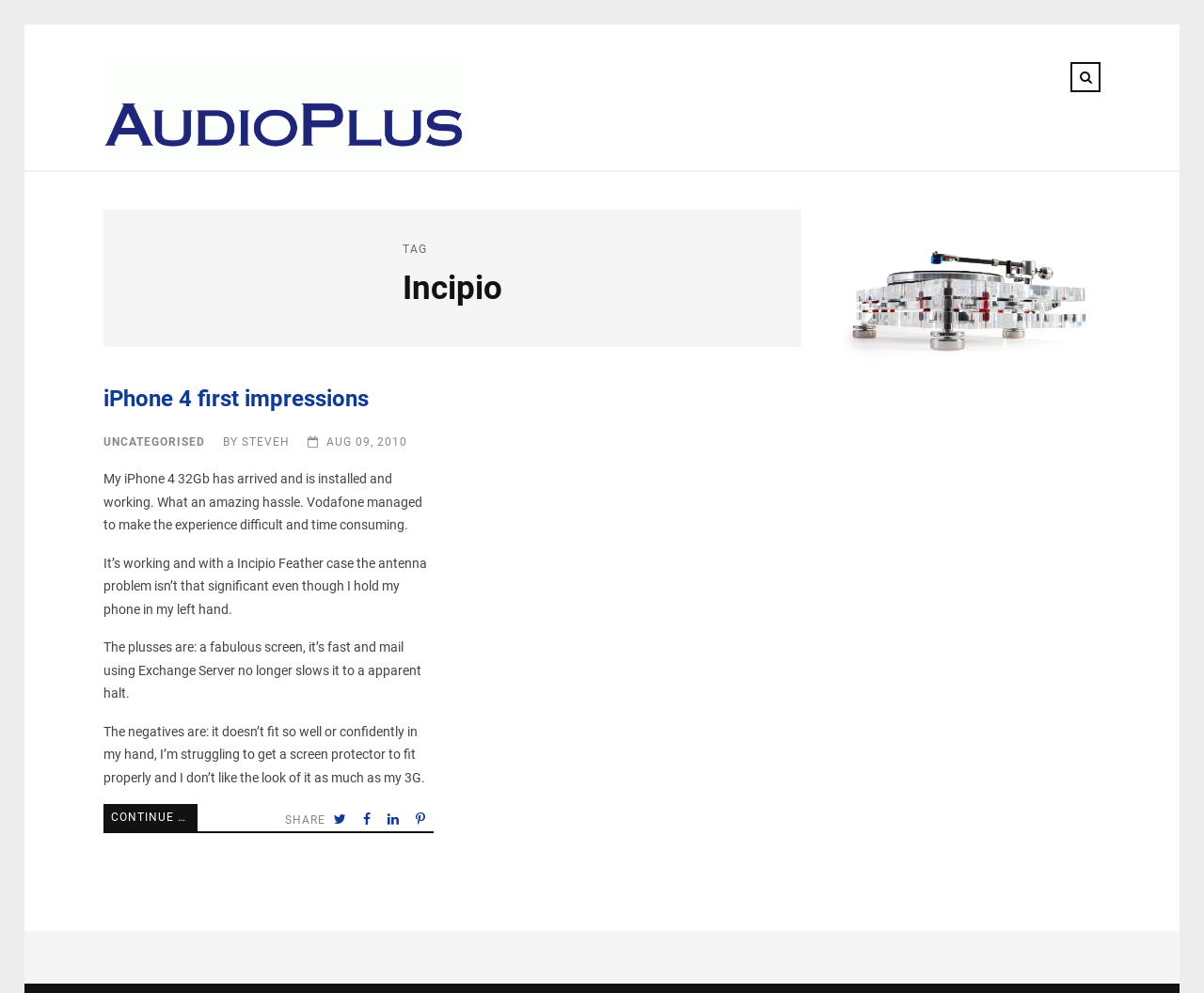Provide an in-depth description of the elements and layout of the webpage.

The webpage is titled "Incipio – AudioPlus News and Views" and appears to be a blog or news website. At the top, there is a link and an image, both labeled "AudioPlus News and Views", positioned side by side. To the right of these elements, there is a search box with a placeholder text "Search! type and hit enter".

Below the search box, there is a heading "Incipio" and a static text "TAG" positioned to its left. The main content of the webpage is an article with a heading "iPhone 4 first impressions" followed by a link with the same text. The article is divided into several paragraphs, describing the author's experience with their new iPhone 4, including its pros and cons.

To the right of the article heading, there are several static texts, including "UNCATEGORISED", "BY", and a date "AUG 09, 2010". Below these texts, there is a link to the author's name "STEVEH". The article content is followed by a link "CONTINUE READING" and several social media sharing links, including Twitter, Facebook, LinkedIn, and Pinterest.

On the right side of the webpage, there is a complementary section that takes up most of the vertical space, containing a figure that spans about half of its height.